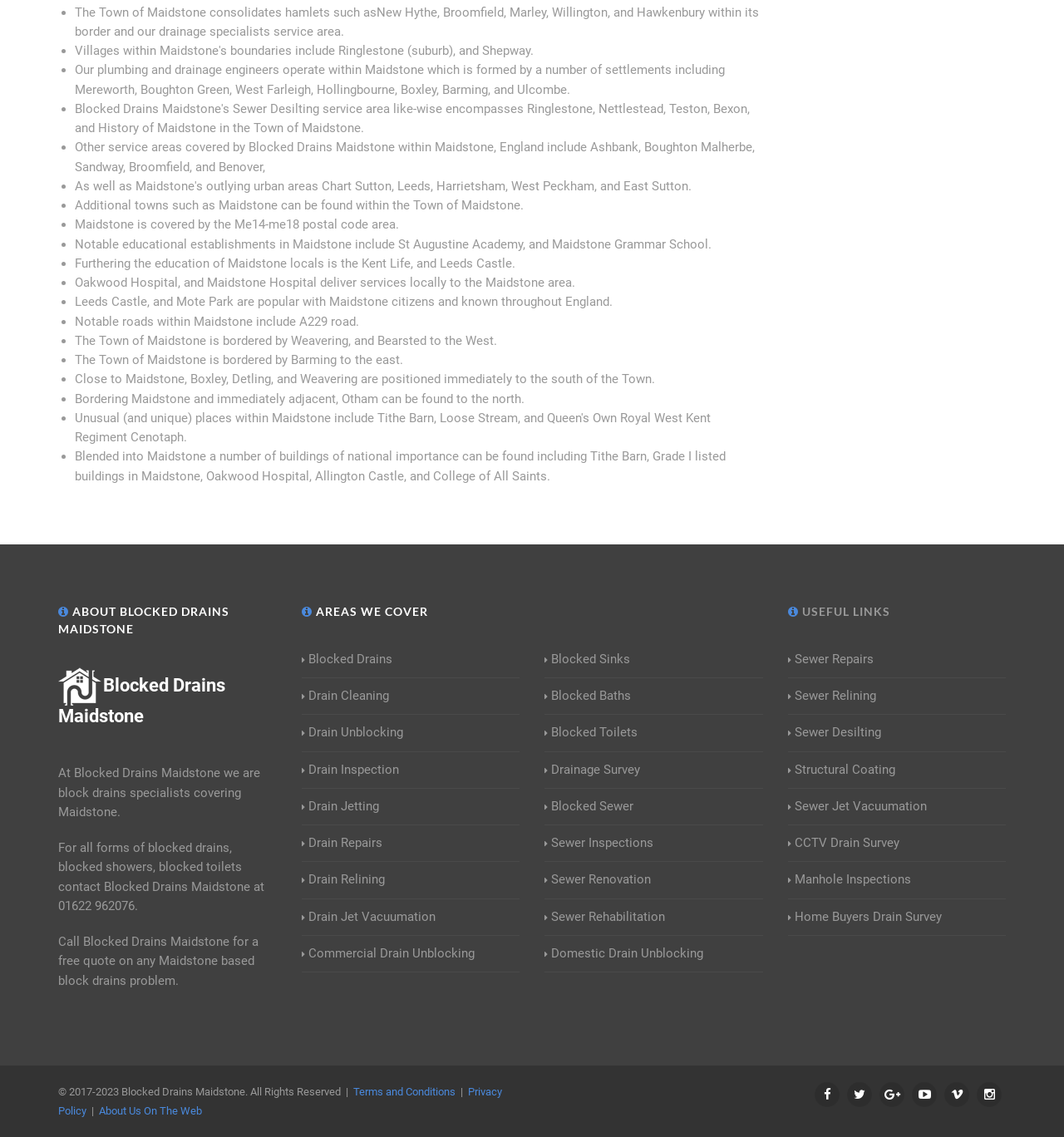Give a one-word or short-phrase answer to the following question: 
What is the name of the town described on this webpage?

Maidstone